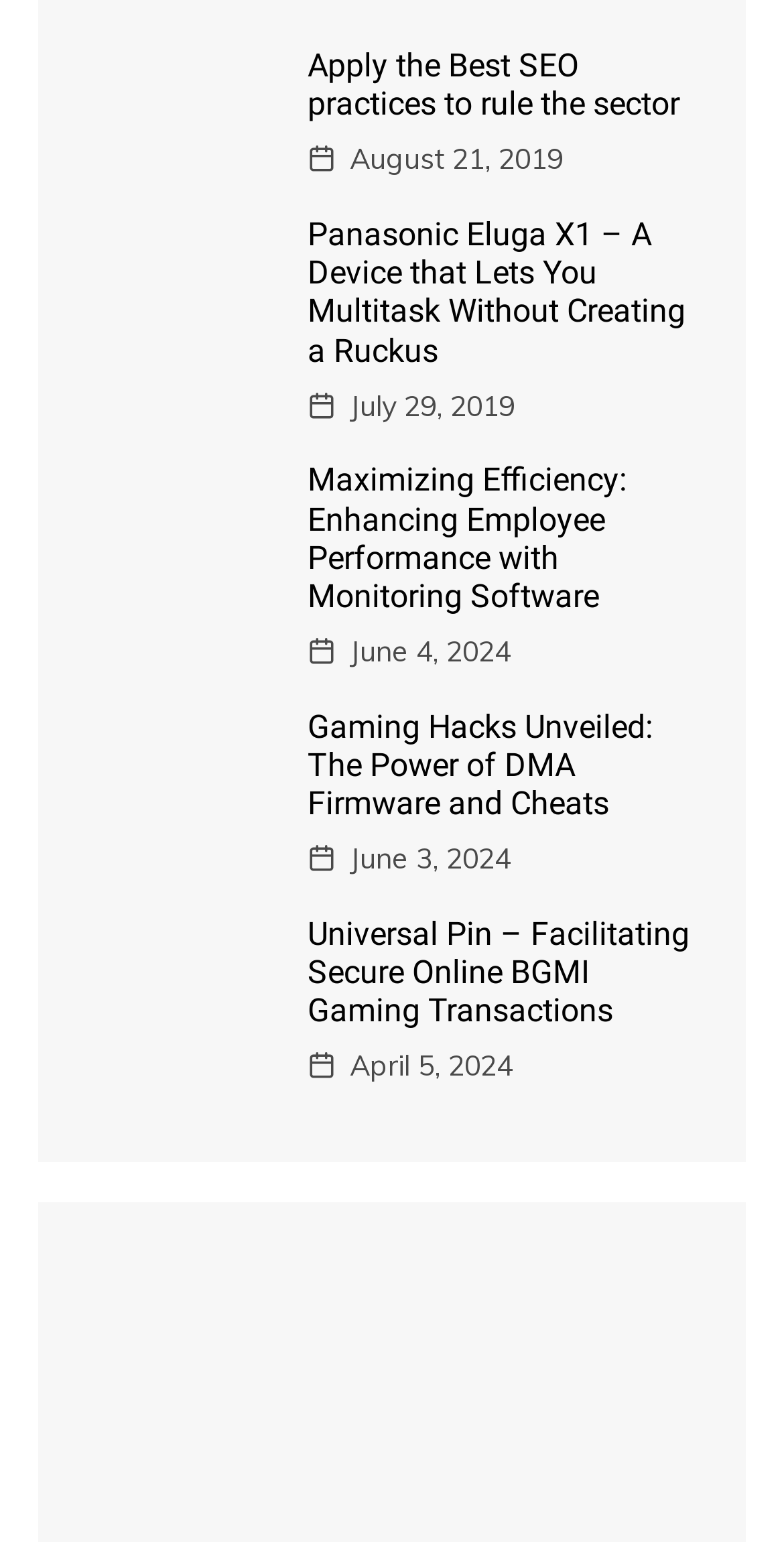Provide a single word or phrase to answer the given question: 
What is the topic of the first article?

SEO practices